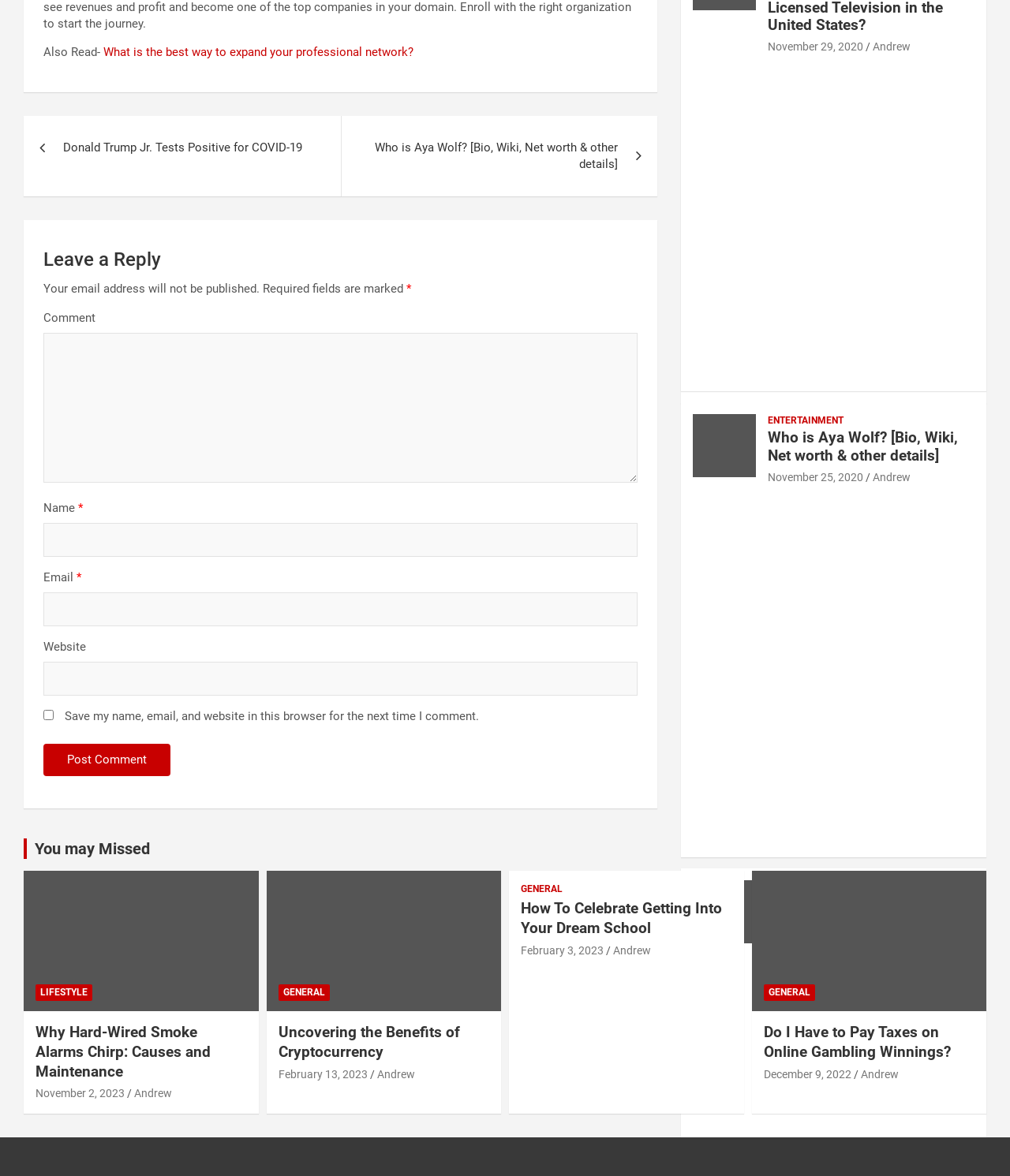Determine the bounding box coordinates for the clickable element required to fulfill the instruction: "View the post 'Blend S Season 2 – Release Date, Cast and Everything you need to know'". Provide the coordinates as four float numbers between 0 and 1, i.e., [left, top, right, bottom].

[0.76, 0.762, 0.965, 0.808]